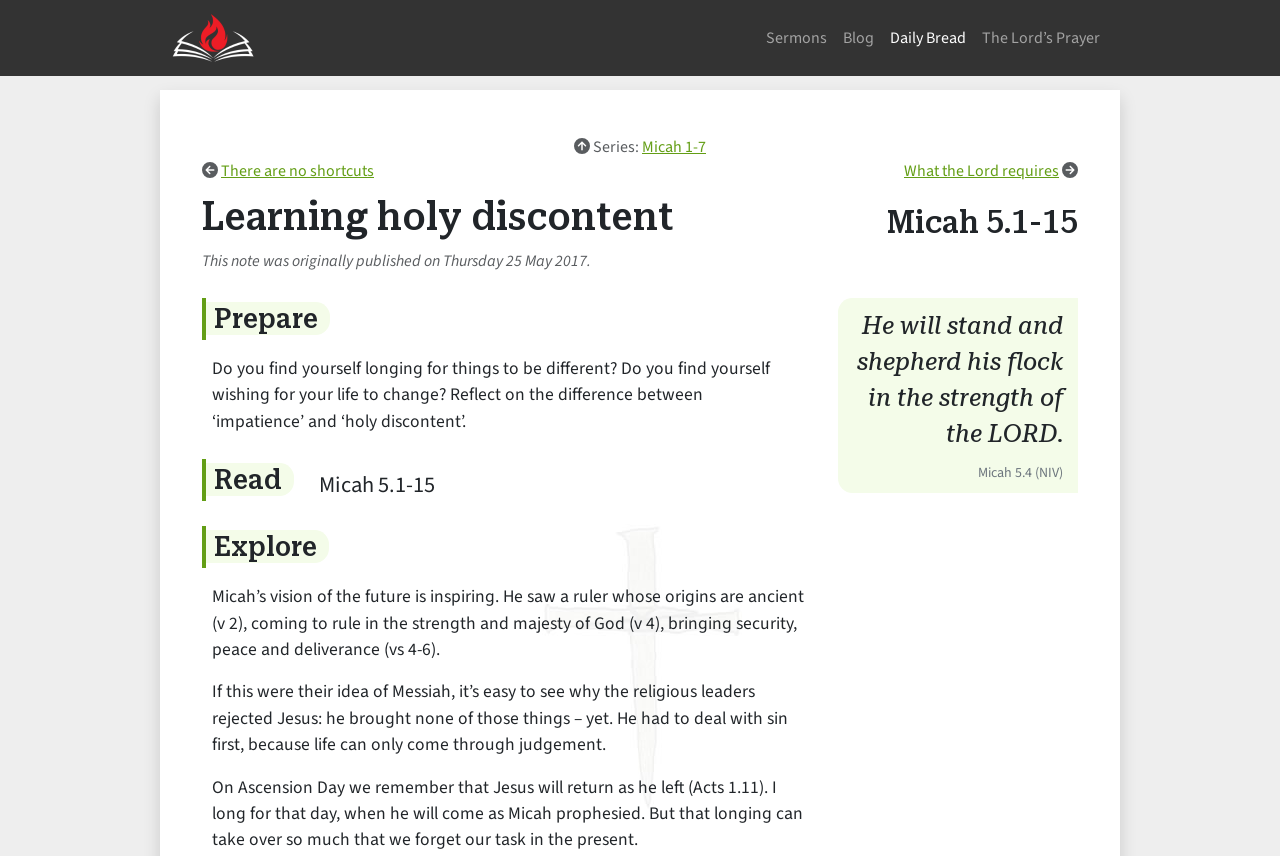Determine the bounding box coordinates of the clickable element to complete this instruction: "Go to Sermons page". Provide the coordinates in the format of four float numbers between 0 and 1, [left, top, right, bottom].

[0.592, 0.021, 0.652, 0.068]